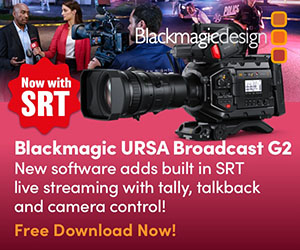What is the purpose of the 'Free Download Now!' call to action?
Look at the image and provide a short answer using one word or a phrase.

To access the latest software update